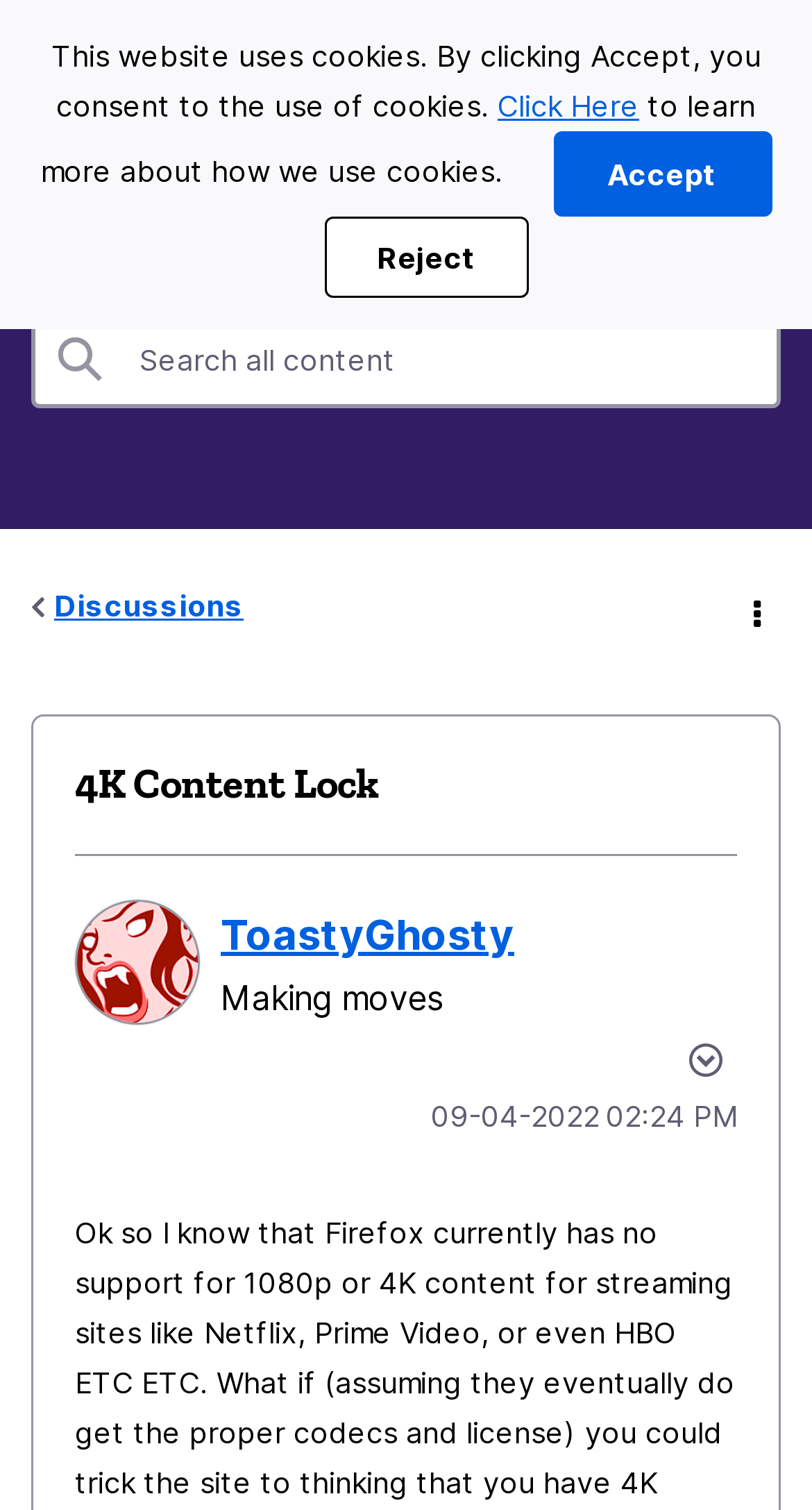What is the date of the post?
Provide an in-depth and detailed explanation in response to the question.

I found the answer by looking at the static text element with the text '‎09-04-2022', which appears to be a date format.